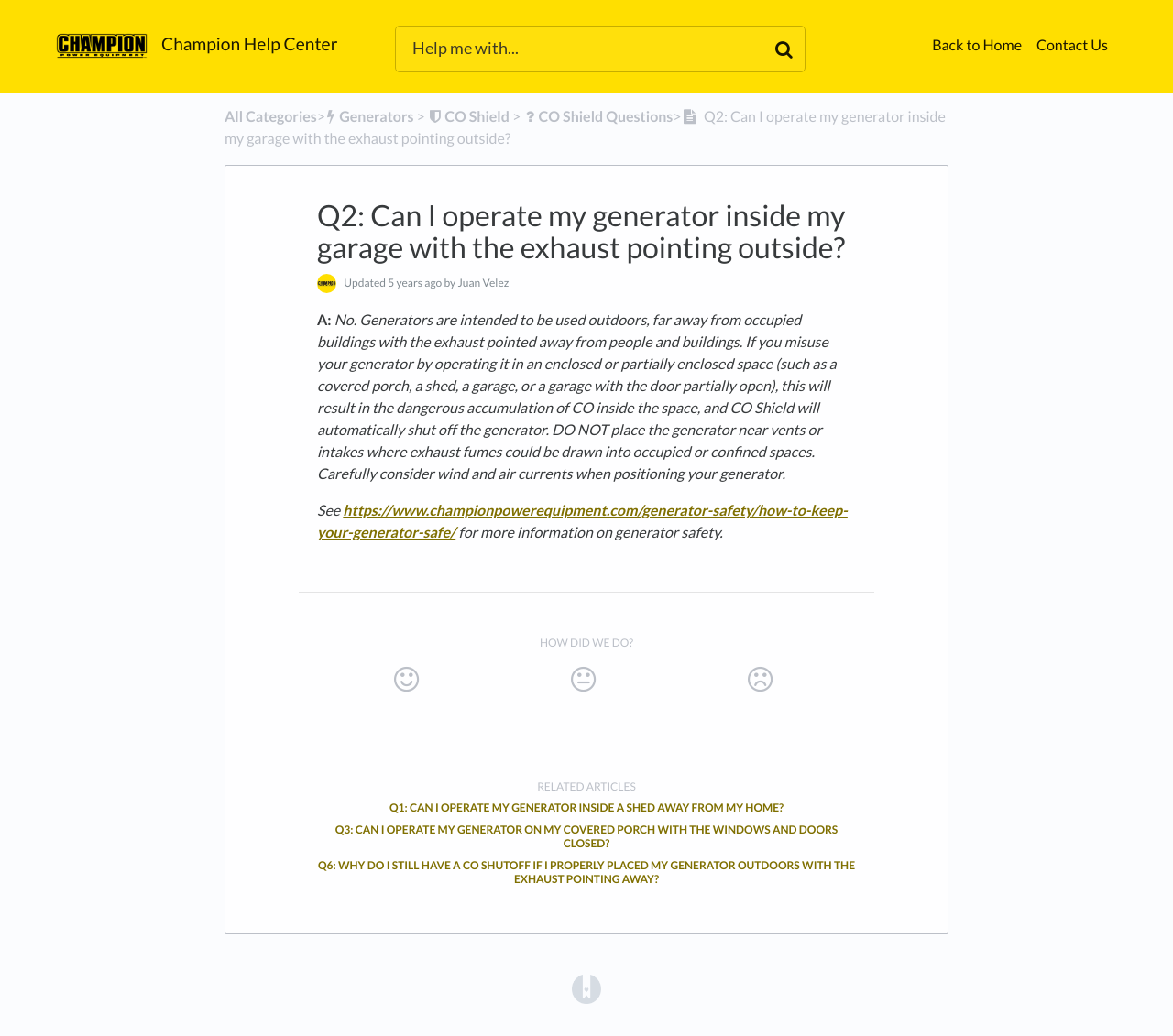What is the title of the related article Q1?
Using the details from the image, give an elaborate explanation to answer the question.

The related article Q1 is titled 'Can I operate my generator inside a shed away from my home?', which suggests that it is discussing the safety of operating a generator in a shed.